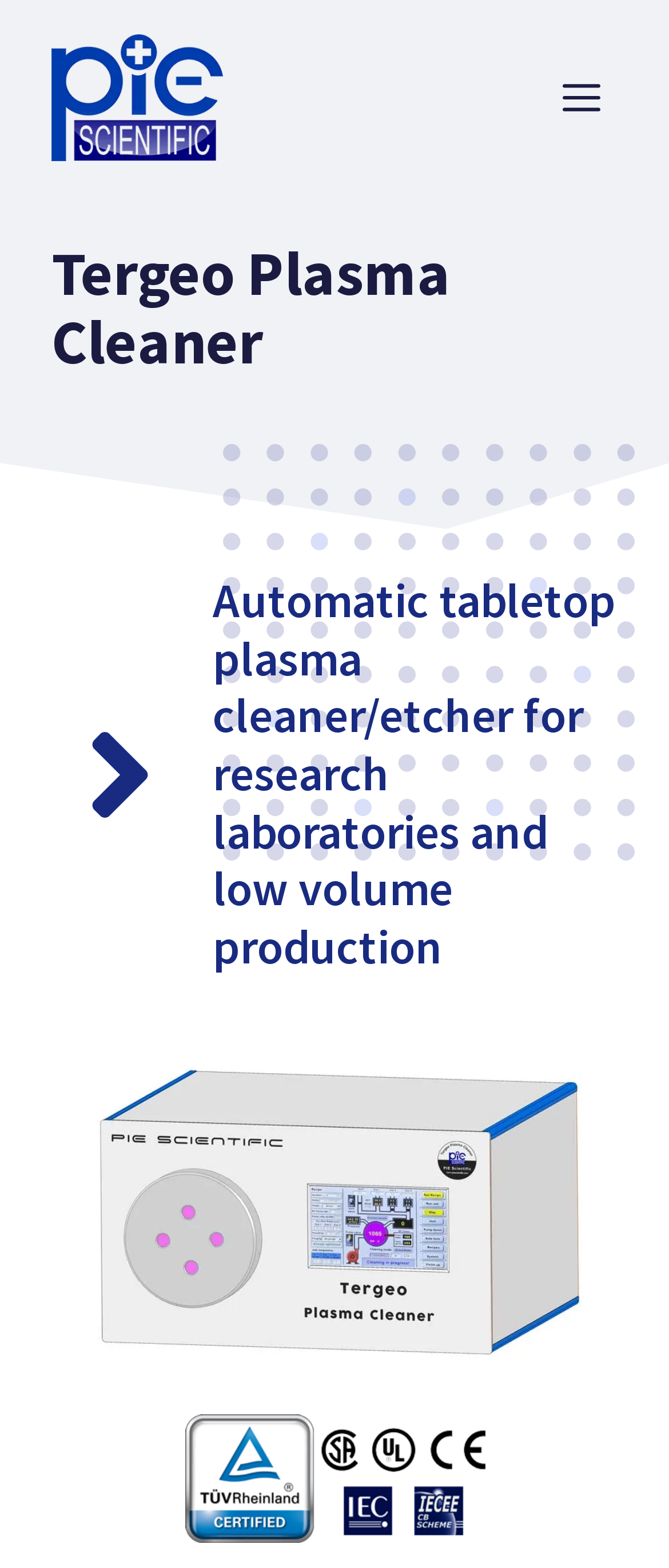Generate a comprehensive description of the webpage.

The webpage is about the Tergeo Plasma Cleaner, a laboratory plasma system for various applications. At the top of the page, there is a banner that spans the entire width, containing a link to "PIE Scientific LLC" with an accompanying image of the company's logo. To the right of the banner, there is a mobile toggle button labeled "MENU" that controls a slide-out menu.

Below the banner, there is a prominent heading that reads "Tergeo Plasma Cleaner" in a large font size. Underneath this heading, there is a subheading that provides a brief description of the product, stating that it is an automatic tabletop plasma cleaner/etcher for research laboratories and low-volume production.

On the right side of the subheading, there is a large figure that takes up most of the page's width, containing an image of the plasma cleaner. The image is accompanied by a caption that describes the product's applications, including PDMS bonding, photoresist descum, sample surface cleaning, and 2D materials research.

At the bottom of the page, there is another figure with an image, although it is smaller in size compared to the first one. This image appears to be related to the product as well, but its specific purpose is not explicitly stated.